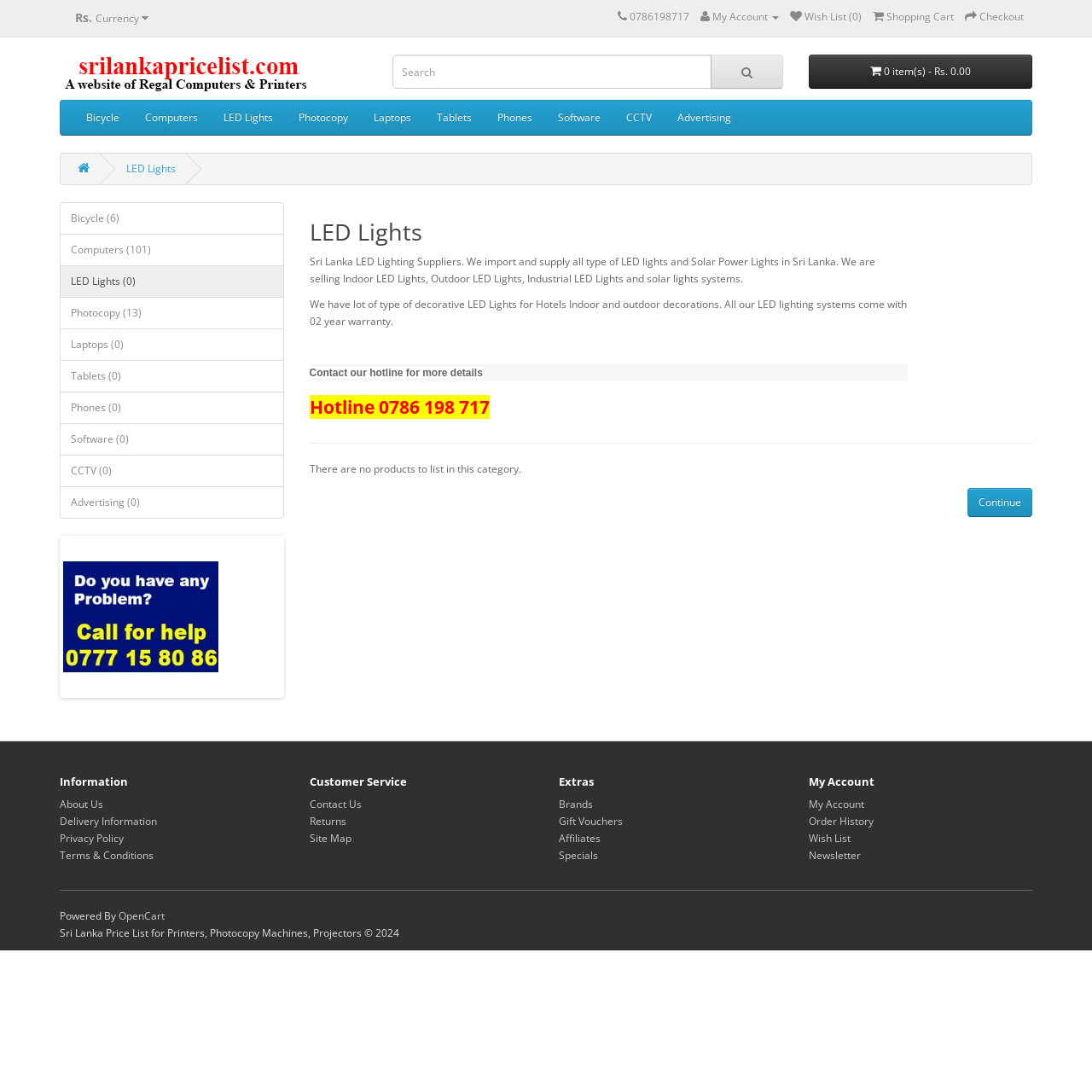Please find the bounding box coordinates of the element that needs to be clicked to perform the following instruction: "Search for products". The bounding box coordinates should be four float numbers between 0 and 1, represented as [left, top, right, bottom].

[0.359, 0.05, 0.651, 0.081]